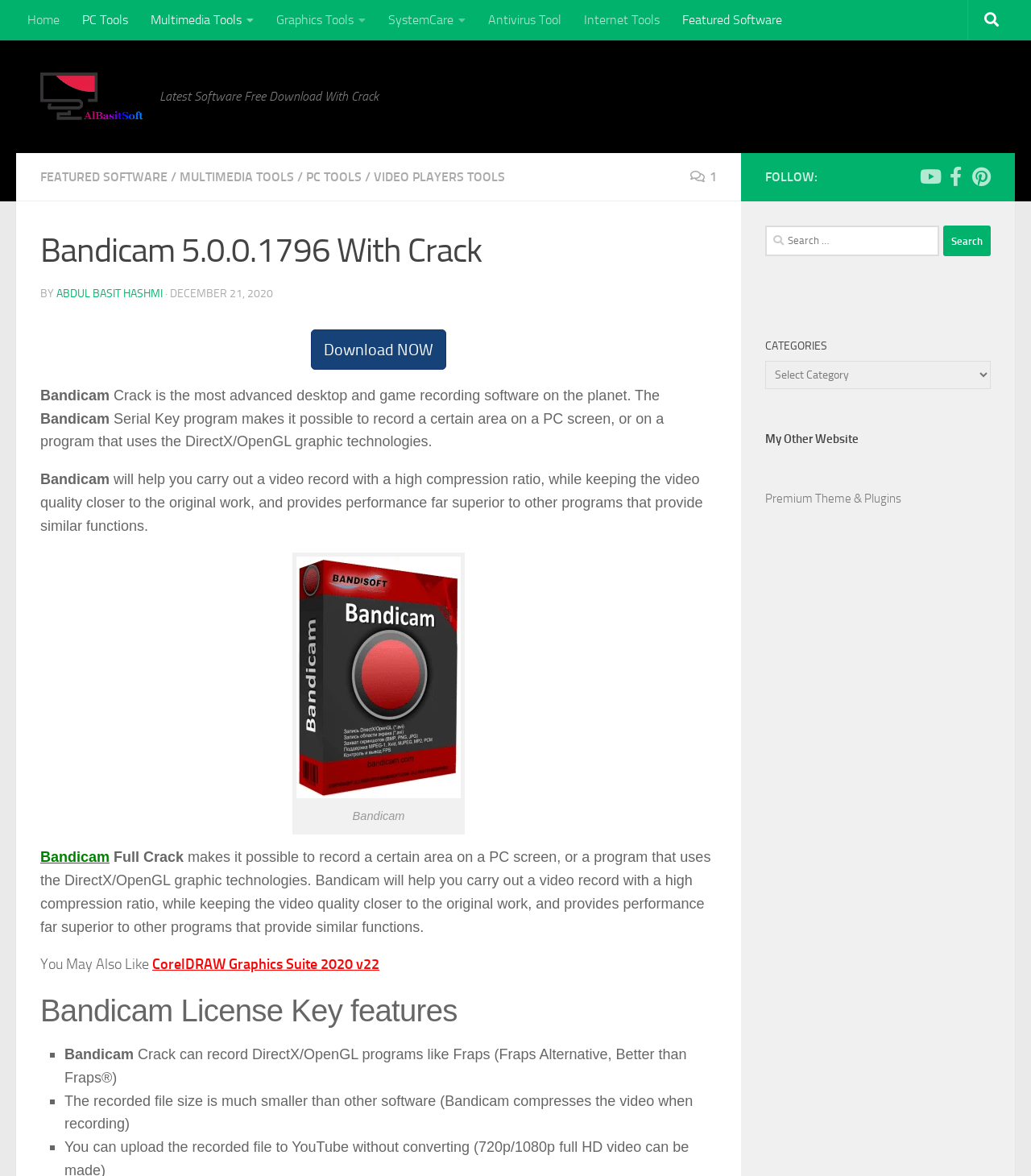Bounding box coordinates are specified in the format (top-left x, top-left y, bottom-right x, bottom-right y). All values are floating point numbers bounded between 0 and 1. Please provide the bounding box coordinate of the region this sentence describes: Skip to content

[0.003, 0.003, 0.121, 0.036]